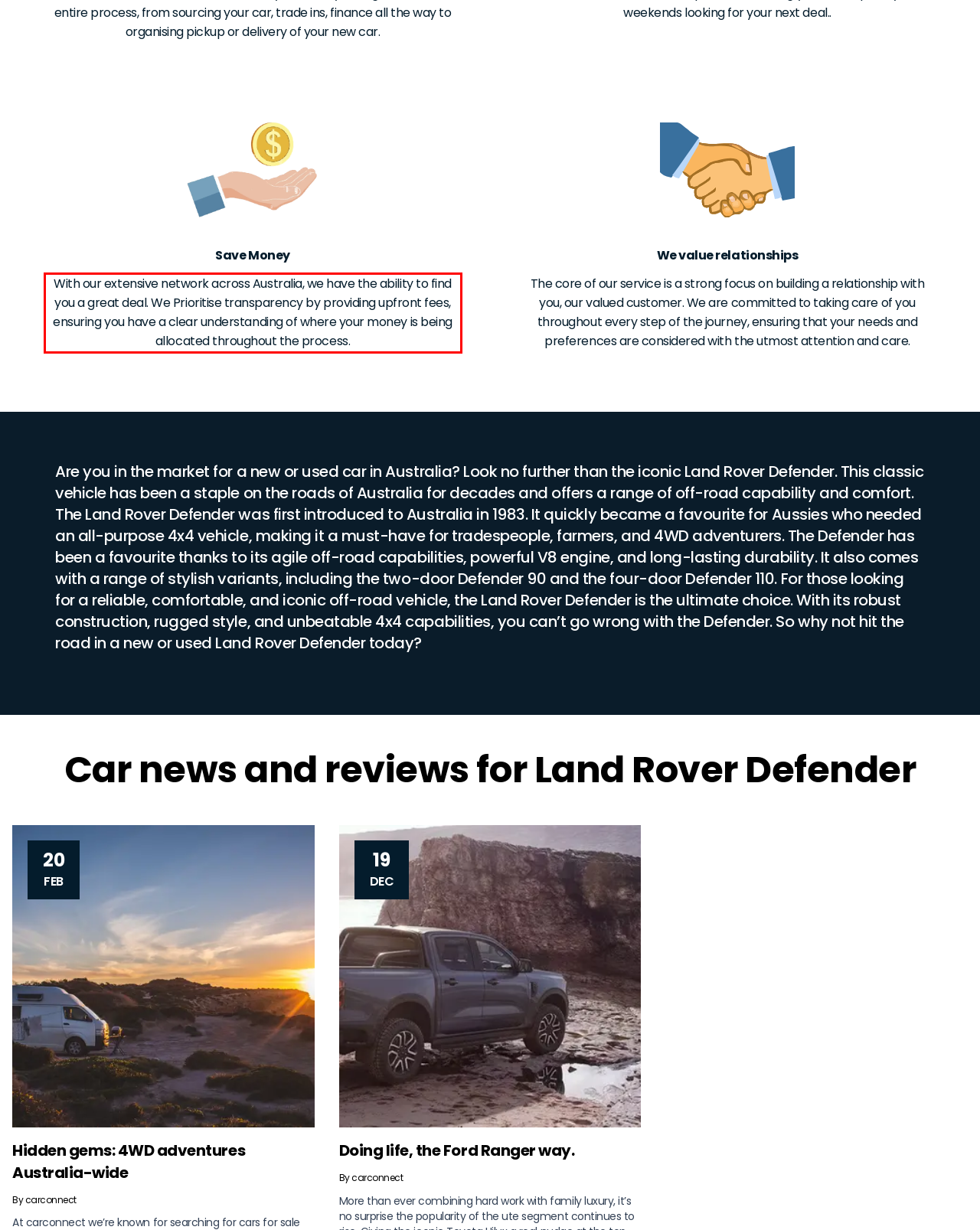You are provided with a screenshot of a webpage featuring a red rectangle bounding box. Extract the text content within this red bounding box using OCR.

With our extensive network across Australia, we have the ability to find you a great deal. We Prioritise transparency by providing upfront fees, ensuring you have a clear understanding of where your money is being allocated throughout the process.